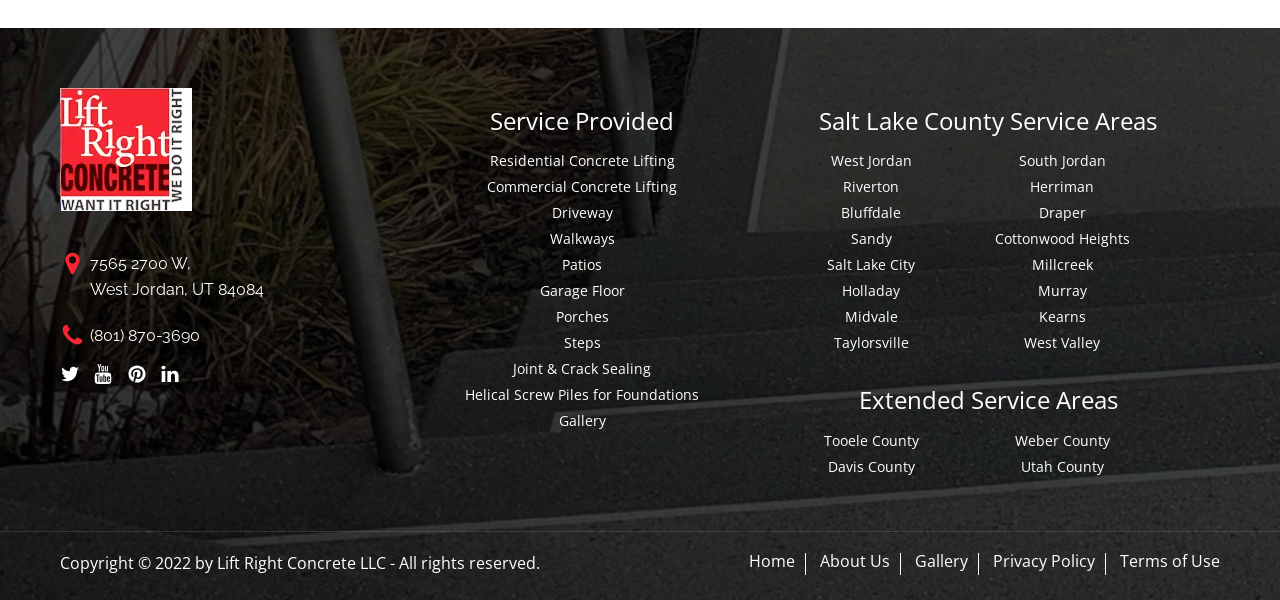Determine the bounding box for the described UI element: "Facebook".

None